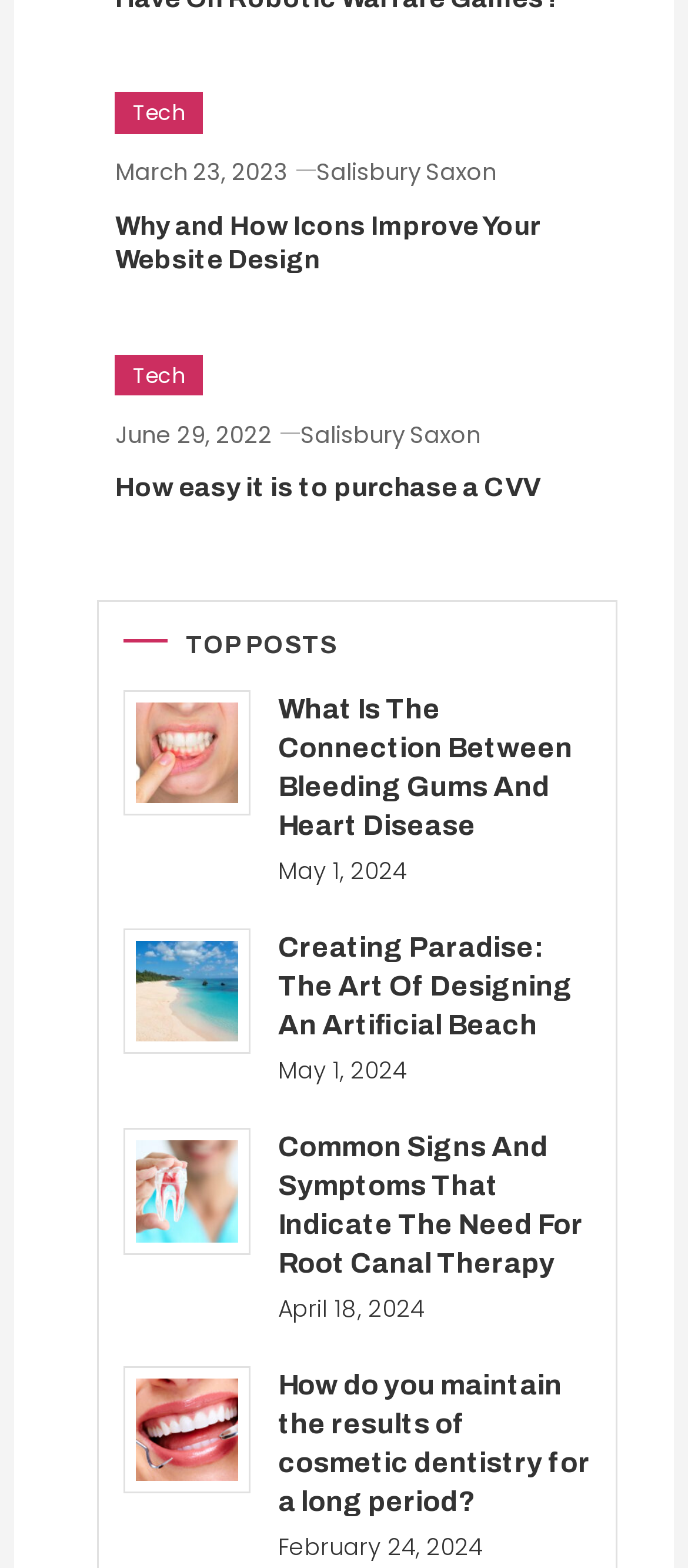What is the date of the last article?
From the screenshot, provide a brief answer in one word or phrase.

February 24, 2024